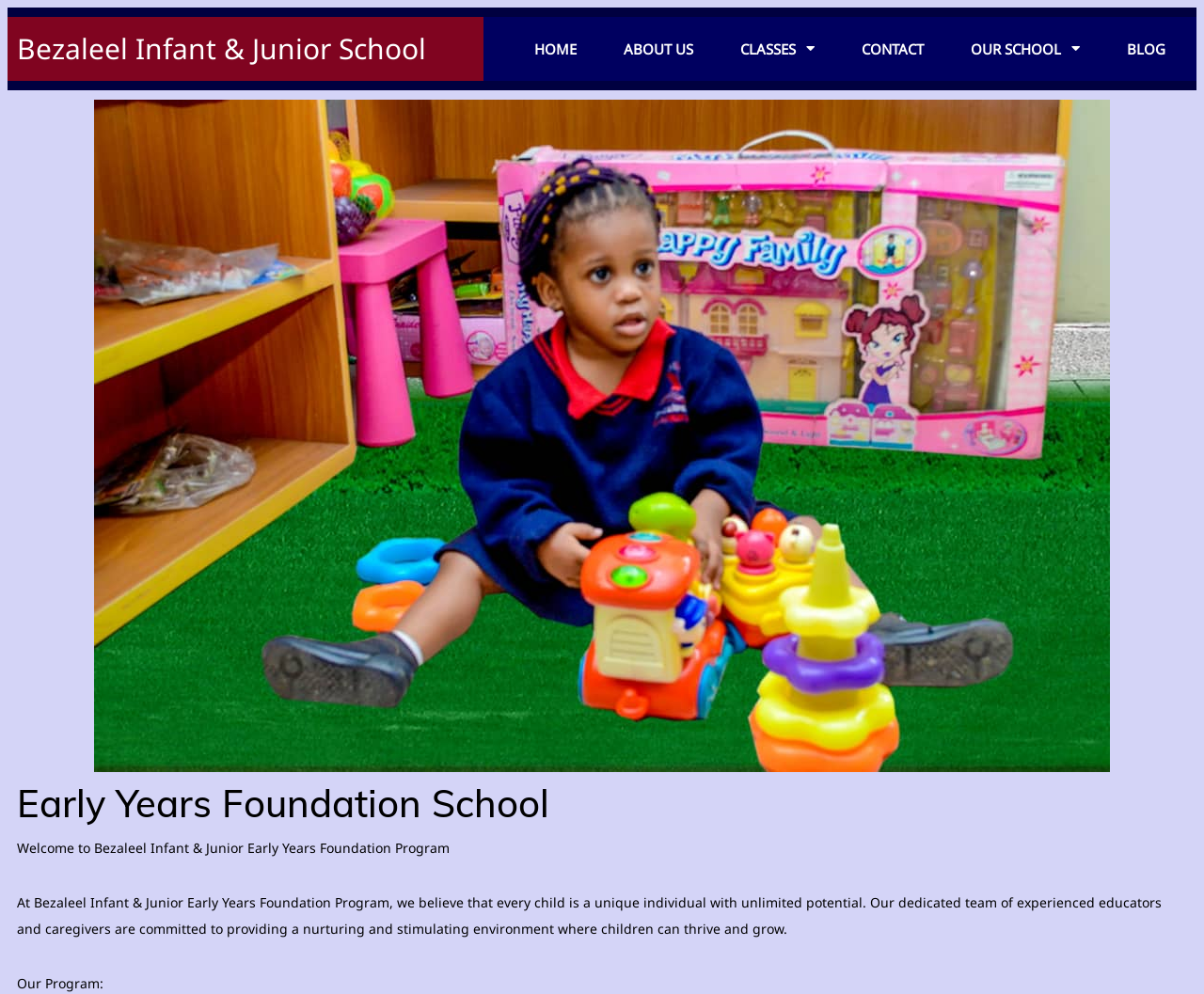How many main navigation links are there?
Give a detailed explanation using the information visible in the image.

I counted the number of link elements at the top of the webpage, which are 'HOME', 'ABOUT US', 'CLASSES', 'CONTACT', 'OUR SCHOOL', and 'BLOG', and found that there are 6 main navigation links.